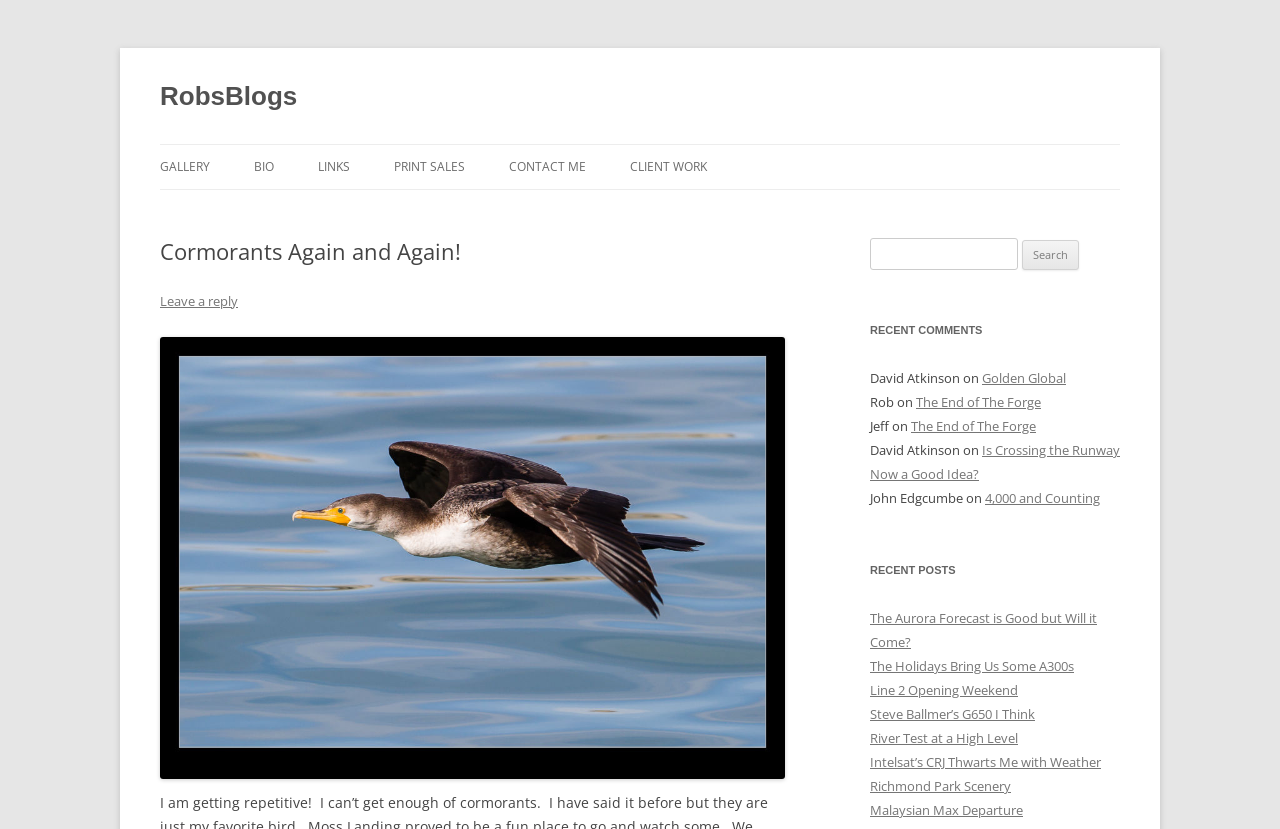Show the bounding box coordinates of the element that should be clicked to complete the task: "Search for something".

[0.68, 0.287, 0.795, 0.326]